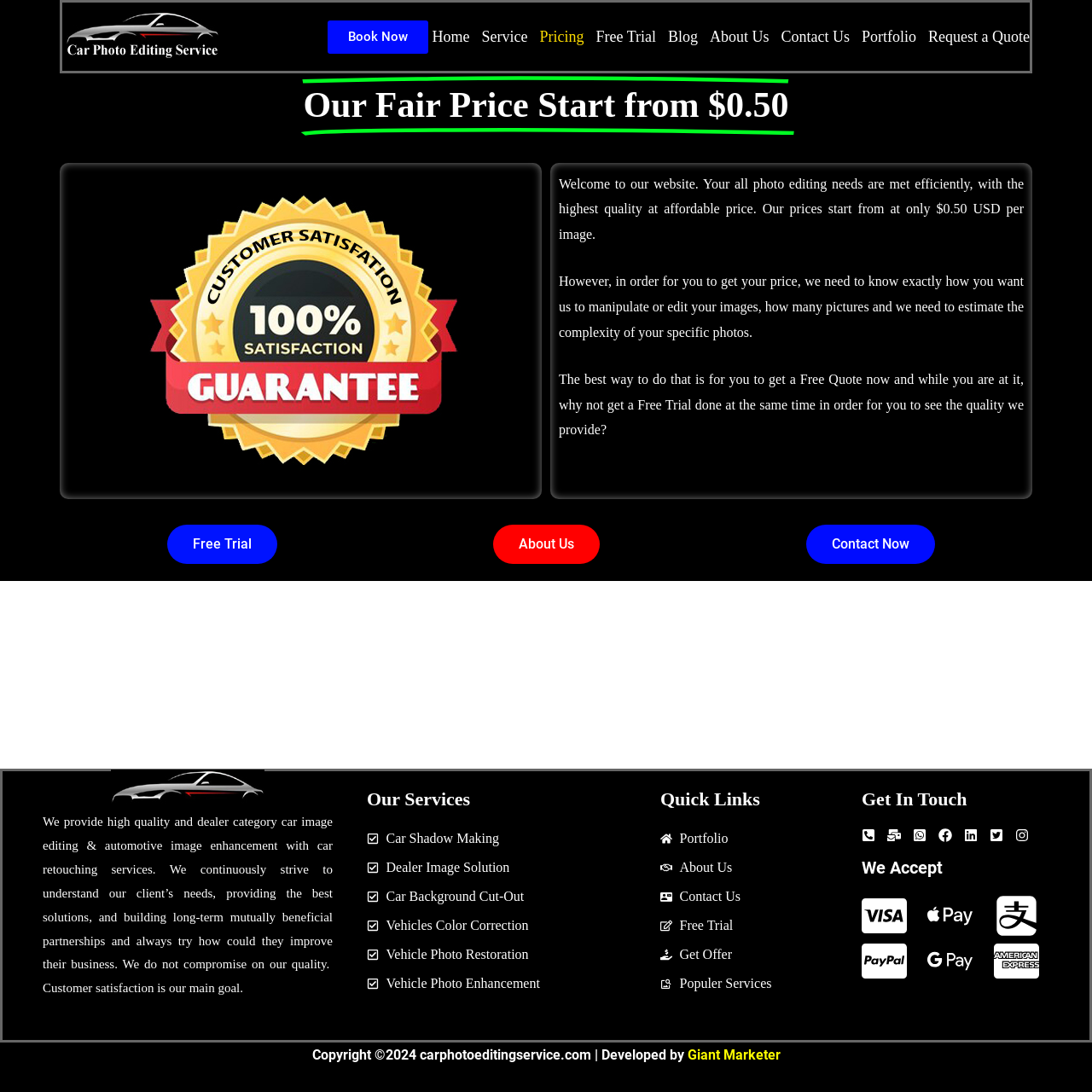Could you find the bounding box coordinates of the clickable area to complete this instruction: "Get a 'Free Trial'"?

[0.153, 0.48, 0.254, 0.516]